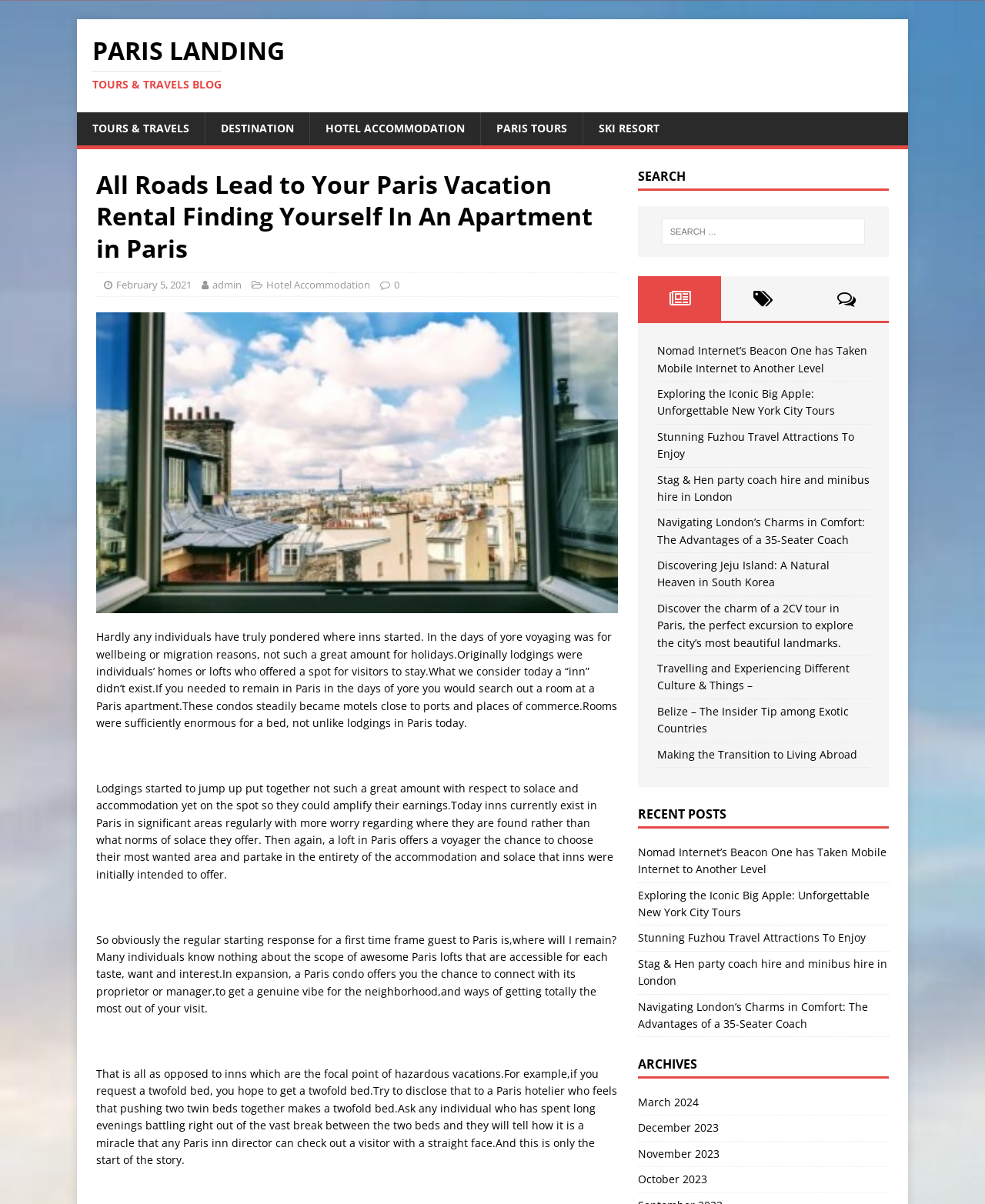Respond to the question with just a single word or phrase: 
What is the purpose of a Paris condo according to the article?

To offer comfort and accommodation